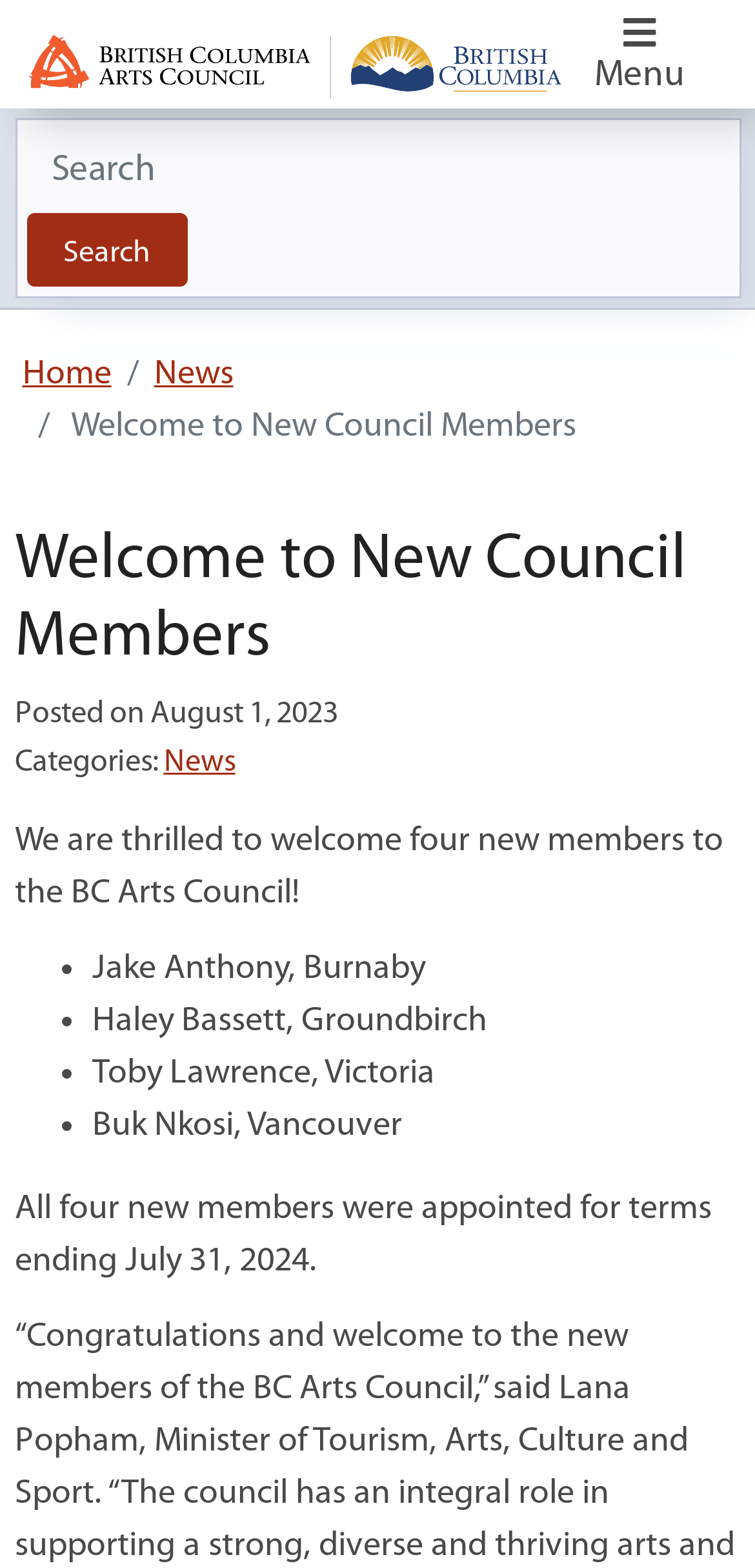How many new members are welcomed to the council?
Could you please answer the question thoroughly and with as much detail as possible?

The webpage mentions 'We are thrilled to welcome four new members to the BC Arts Council!' in the main content section, indicating that four new members have been appointed to the council.